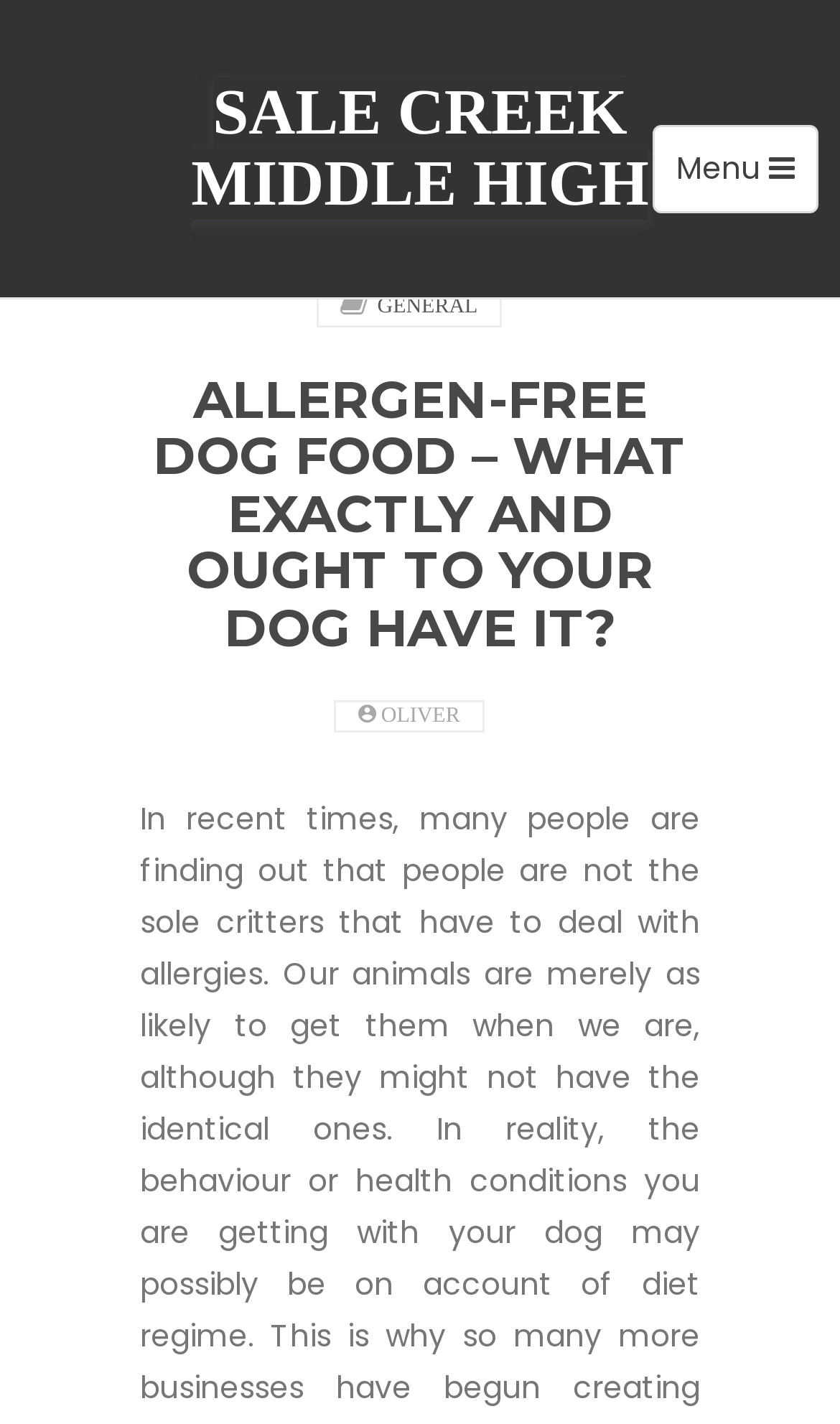Locate the UI element described by General in the provided webpage screenshot. Return the bounding box coordinates in the format (top-left x, top-left y, bottom-right x, bottom-right y), ensuring all values are between 0 and 1.

[0.449, 0.209, 0.569, 0.224]